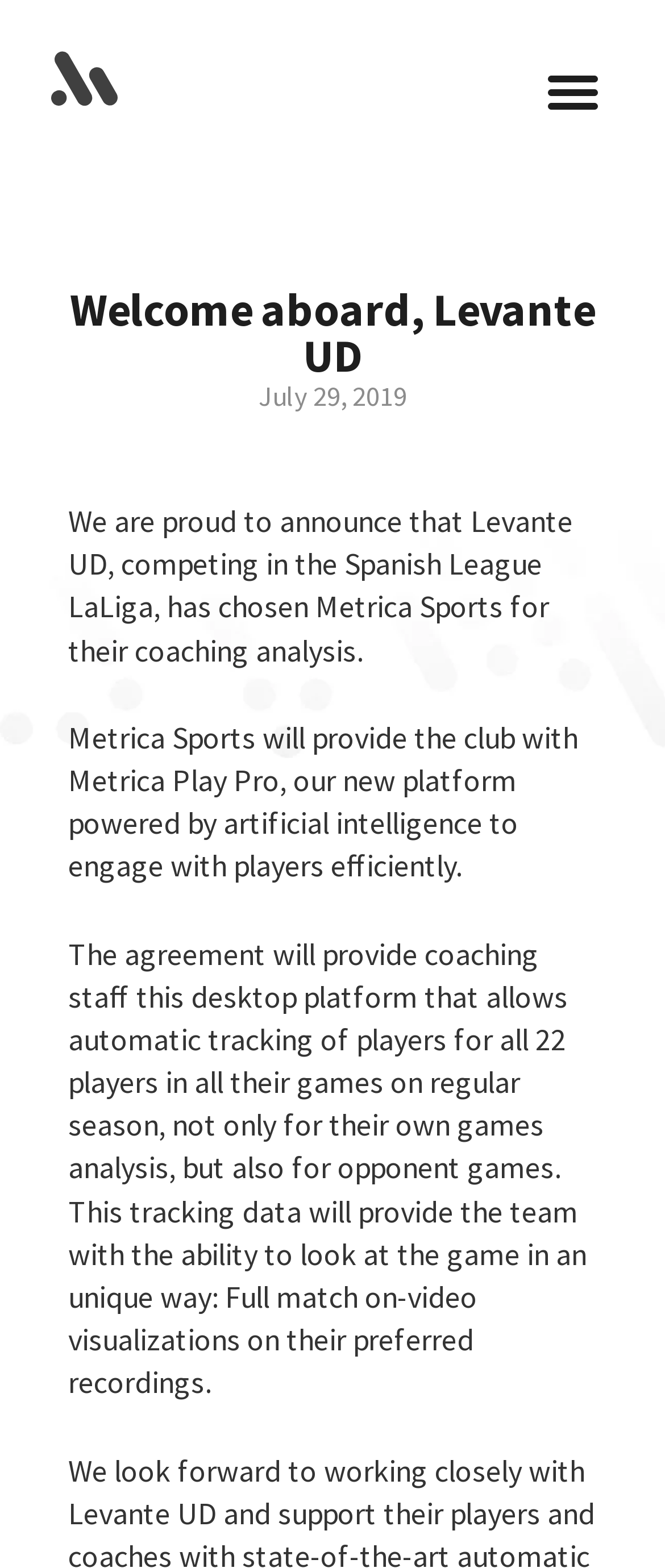What league does Levante UD compete in?
Provide a detailed answer to the question, using the image to inform your response.

The answer can be found in the second paragraph of the webpage, where it is stated that 'Levante UD, competing in the Spanish League LaLiga, has chosen Metrica Sports for their coaching analysis.'